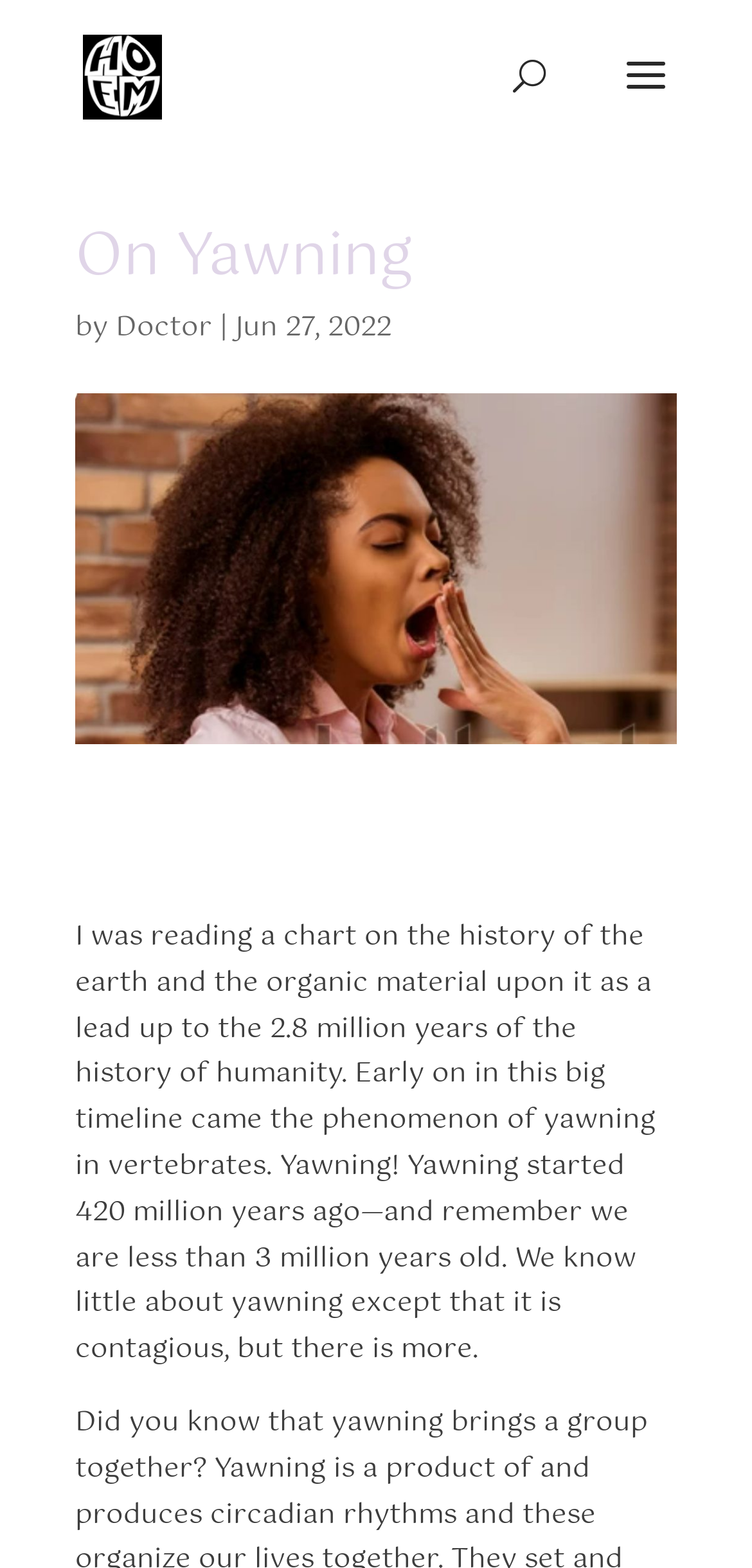Construct a comprehensive caption that outlines the webpage's structure and content.

The webpage is about an article titled "On Yawning" by Doctor, published on June 27, 2022. At the top left, there is a link to the author's name, Soren Kerk, accompanied by a small image of the author. Below this, there is a search bar that spans across the top of the page. 

The main content of the article begins with a heading "On Yawning" followed by the author's name and publication date. The article's text starts with a discussion about the history of the earth and the emergence of yawning in vertebrates, which dates back to 420 million years ago. The text is a single block of paragraphs that fills most of the page.